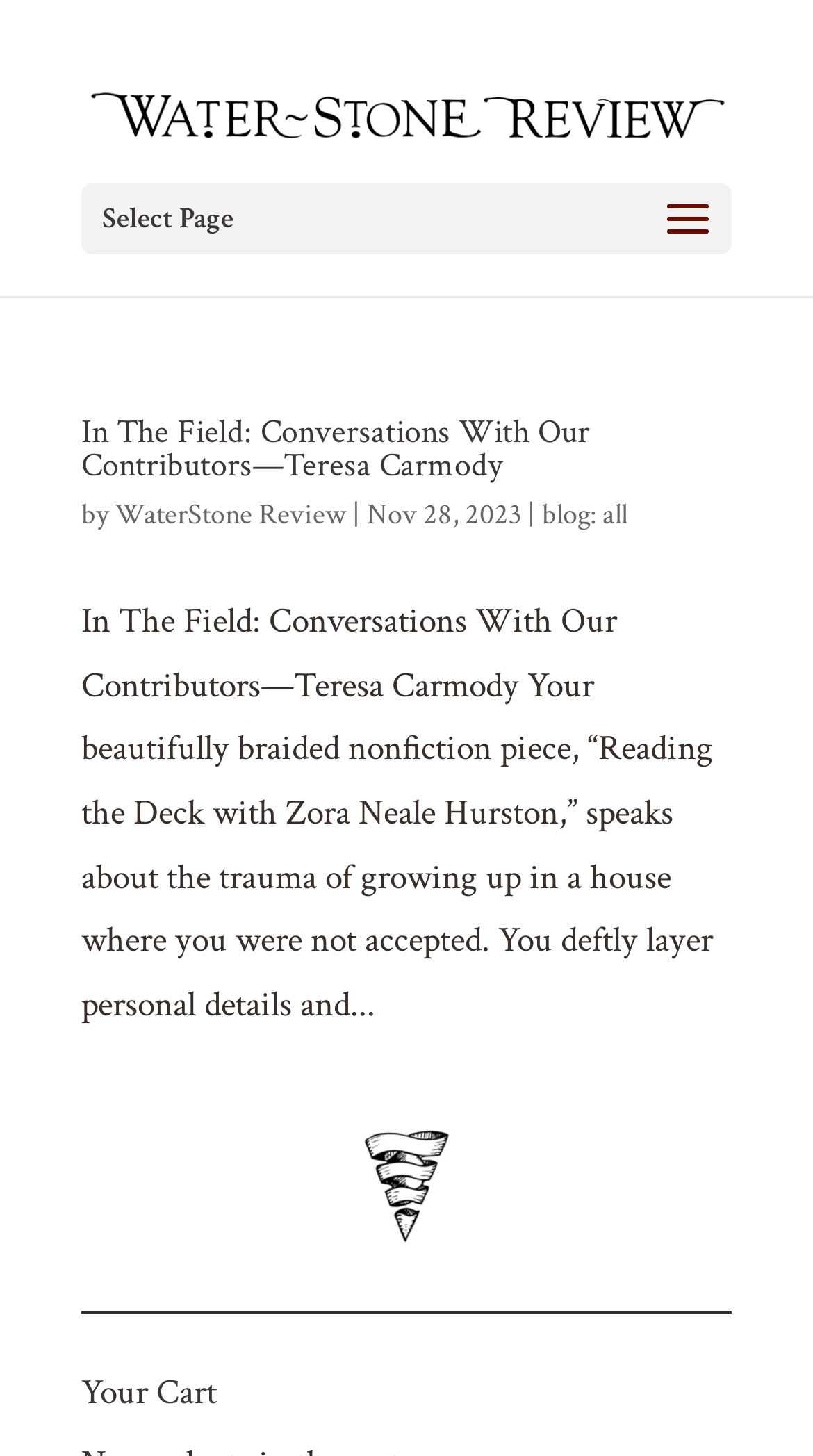Given the following UI element description: "WaterStone Review", find the bounding box coordinates in the webpage screenshot.

[0.141, 0.34, 0.426, 0.366]